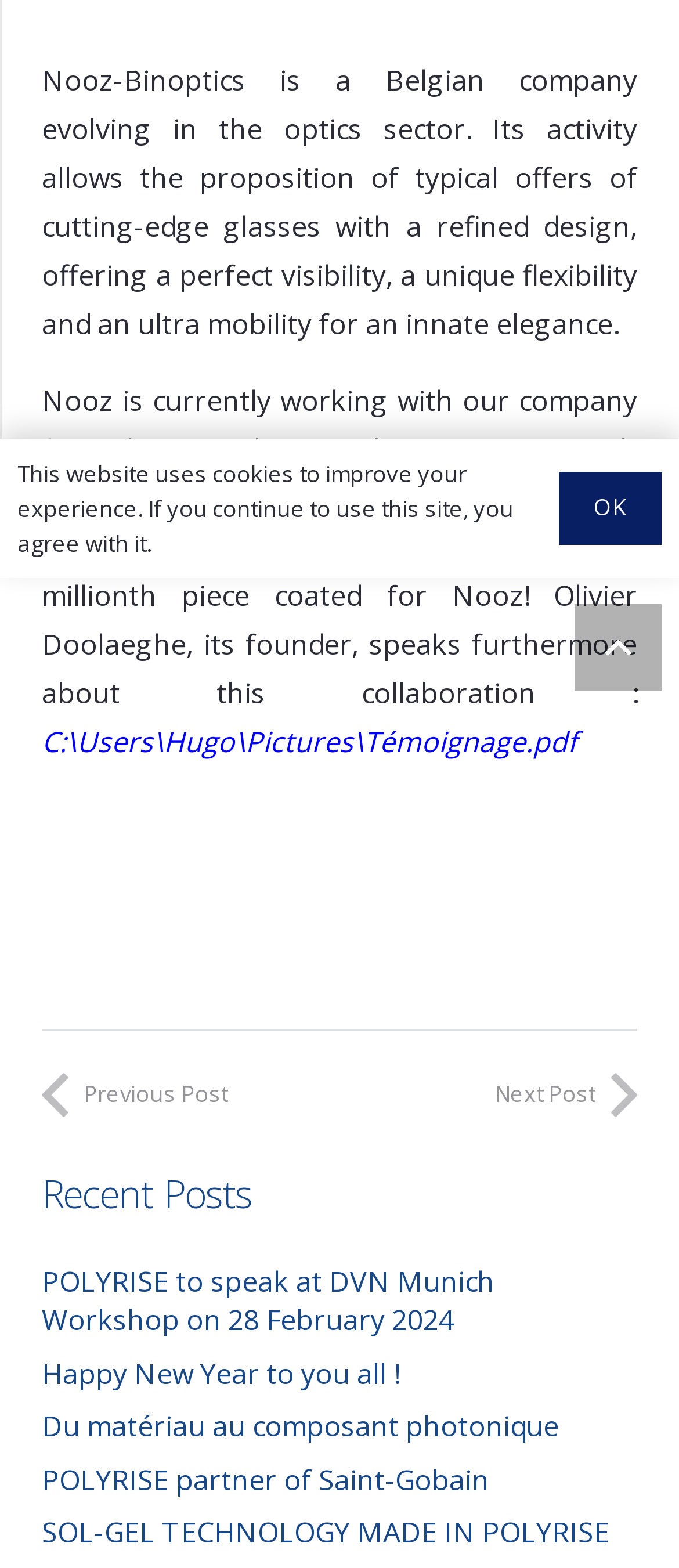Locate and provide the bounding box coordinates for the HTML element that matches this description: "Next PostStay tuned!".

[0.5, 0.679, 0.938, 0.718]